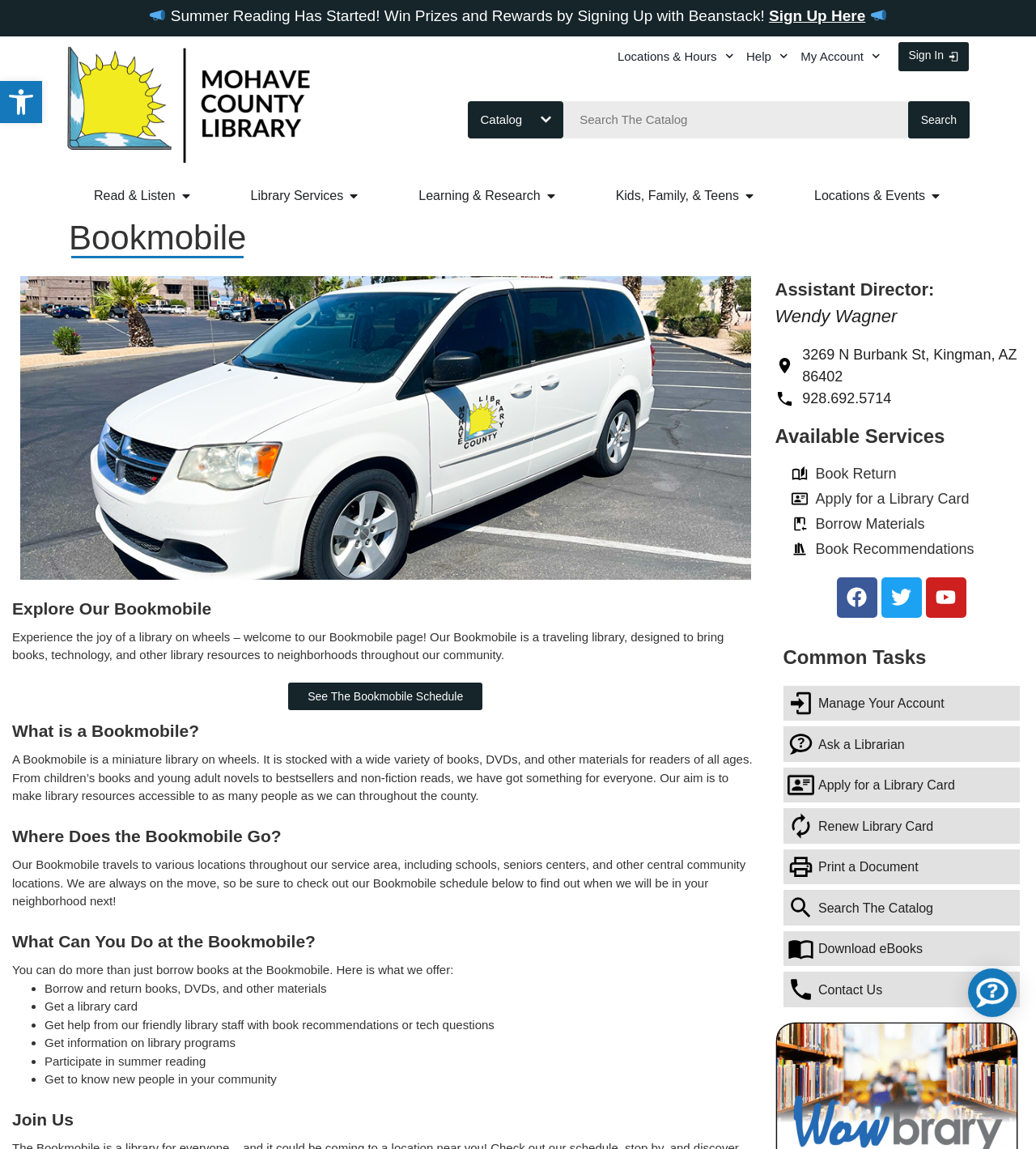Show me the bounding box coordinates of the clickable region to achieve the task as per the instruction: "Sign Up Here".

[0.742, 0.006, 0.835, 0.021]